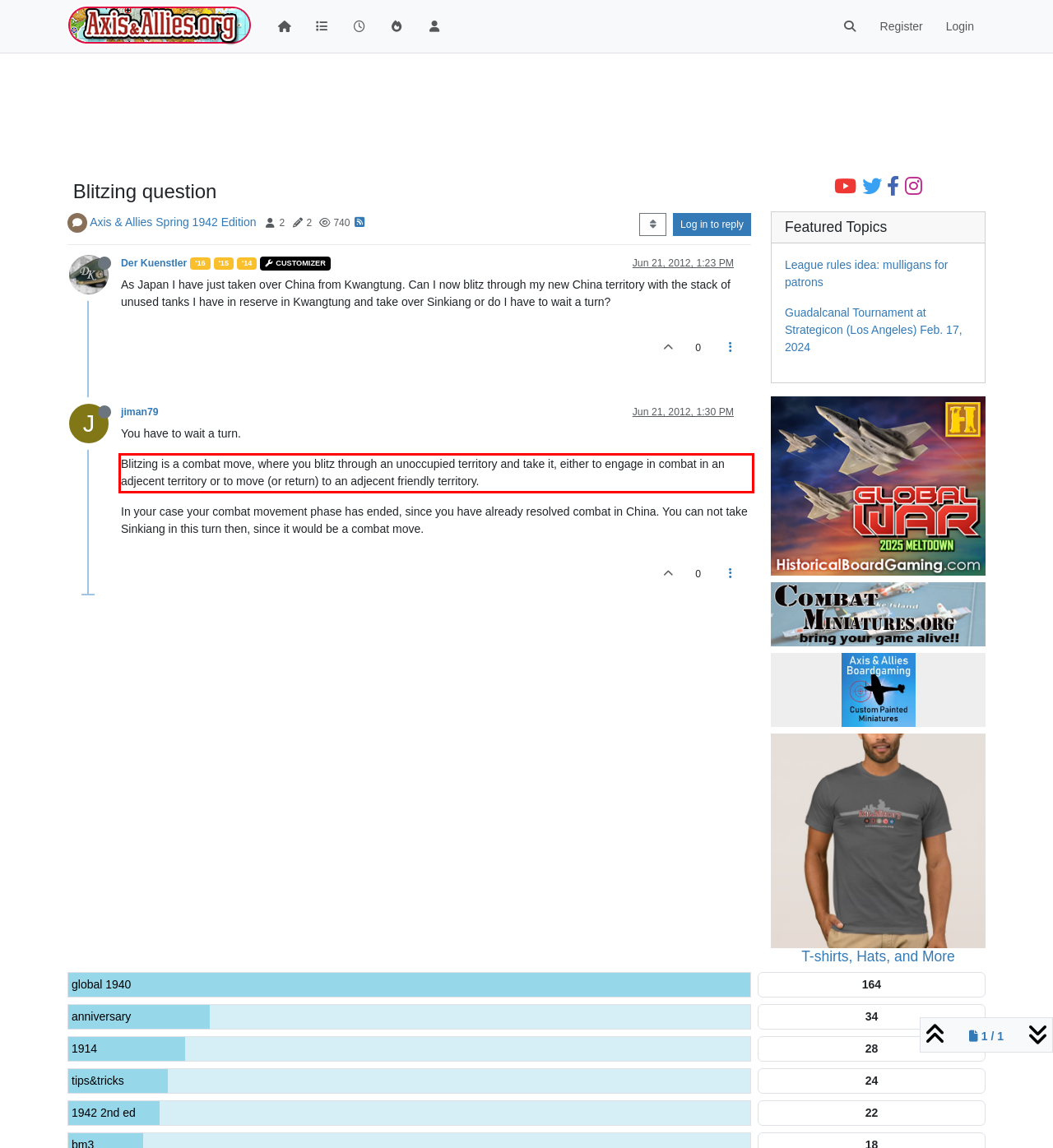You have a screenshot of a webpage with a red bounding box. Use OCR to generate the text contained within this red rectangle.

Blitzing is a combat move, where you blitz through an unoccupied territory and take it, either to engage in combat in an adjecent territory or to move (or return) to an adjecent friendly territory.